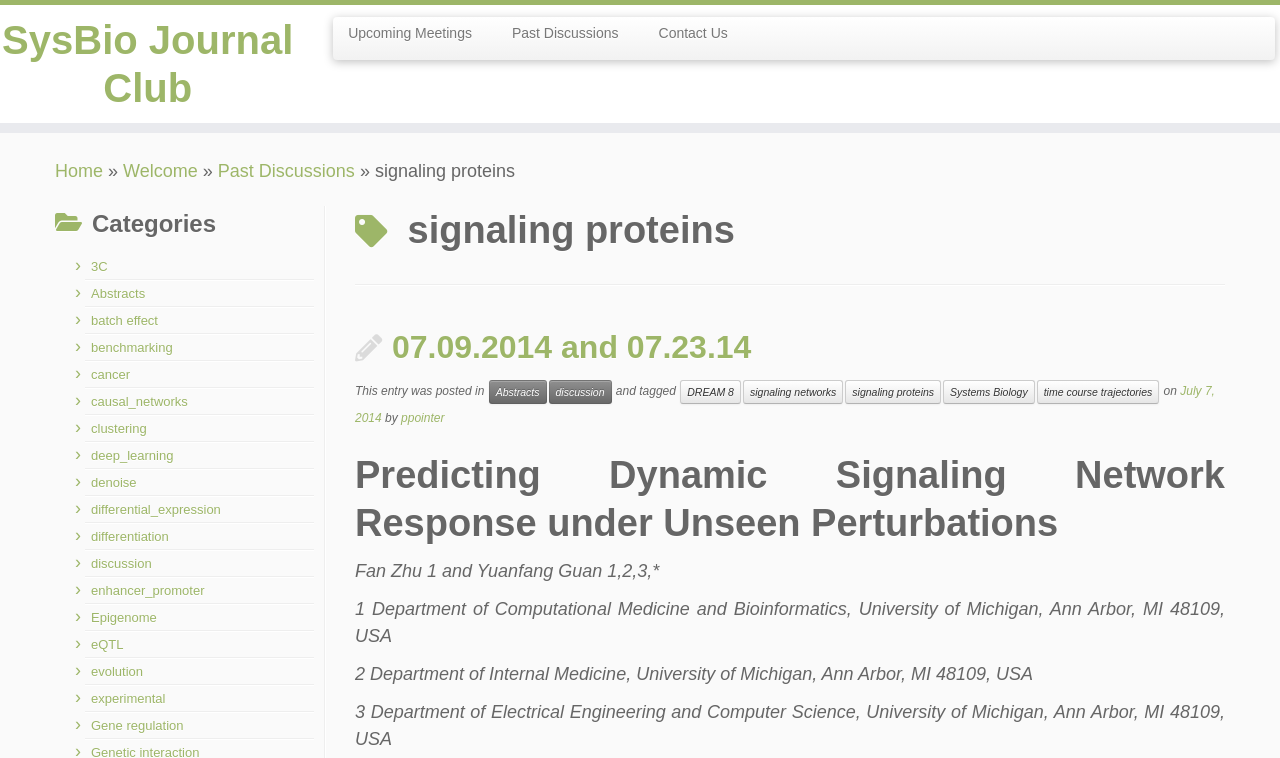Pinpoint the bounding box coordinates of the element that must be clicked to accomplish the following instruction: "Click on 'Upcoming Meetings'". The coordinates should be in the format of four float numbers between 0 and 1, i.e., [left, top, right, bottom].

[0.268, 0.022, 0.384, 0.065]